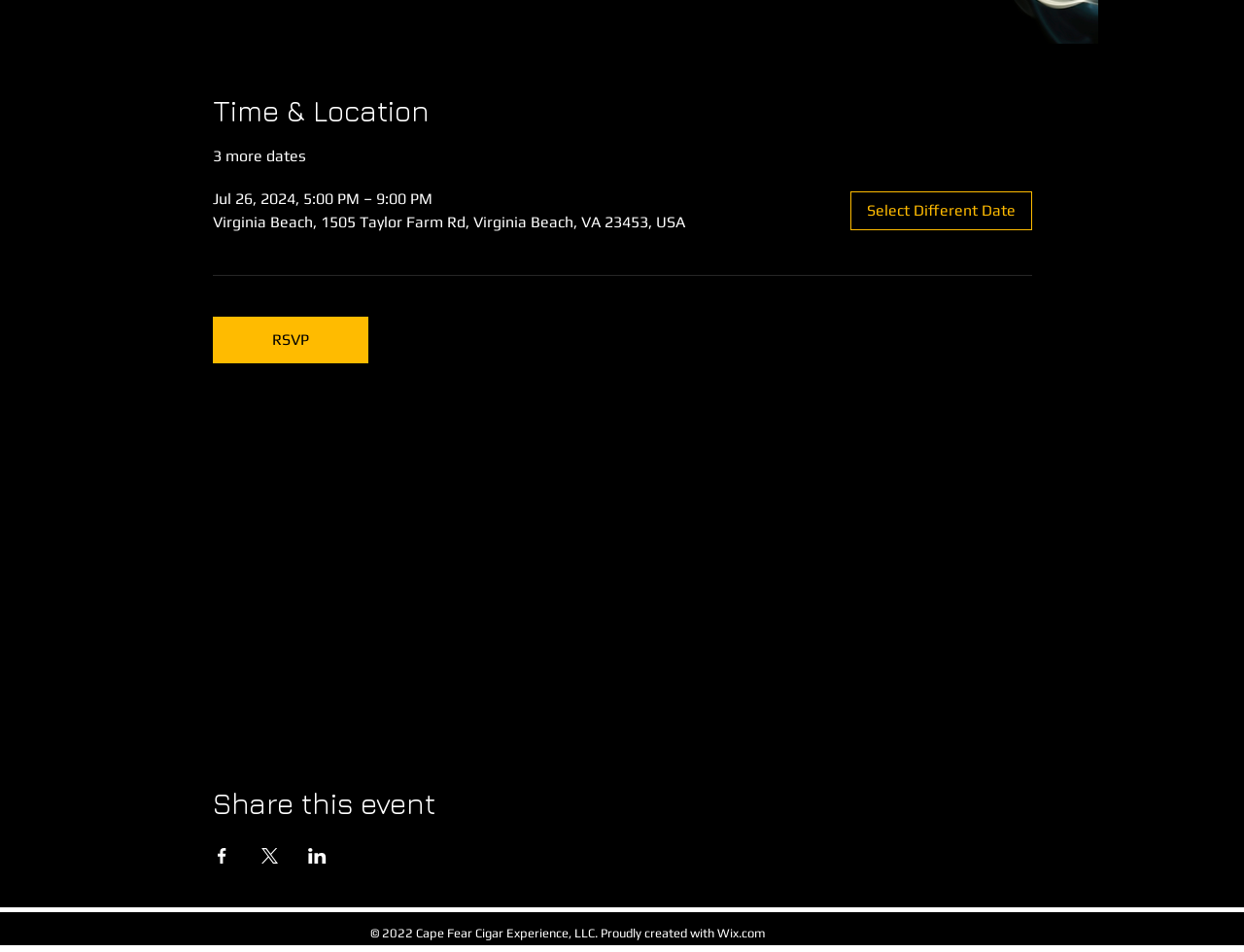Could you indicate the bounding box coordinates of the region to click in order to complete this instruction: "Select a different date".

[0.683, 0.201, 0.829, 0.242]